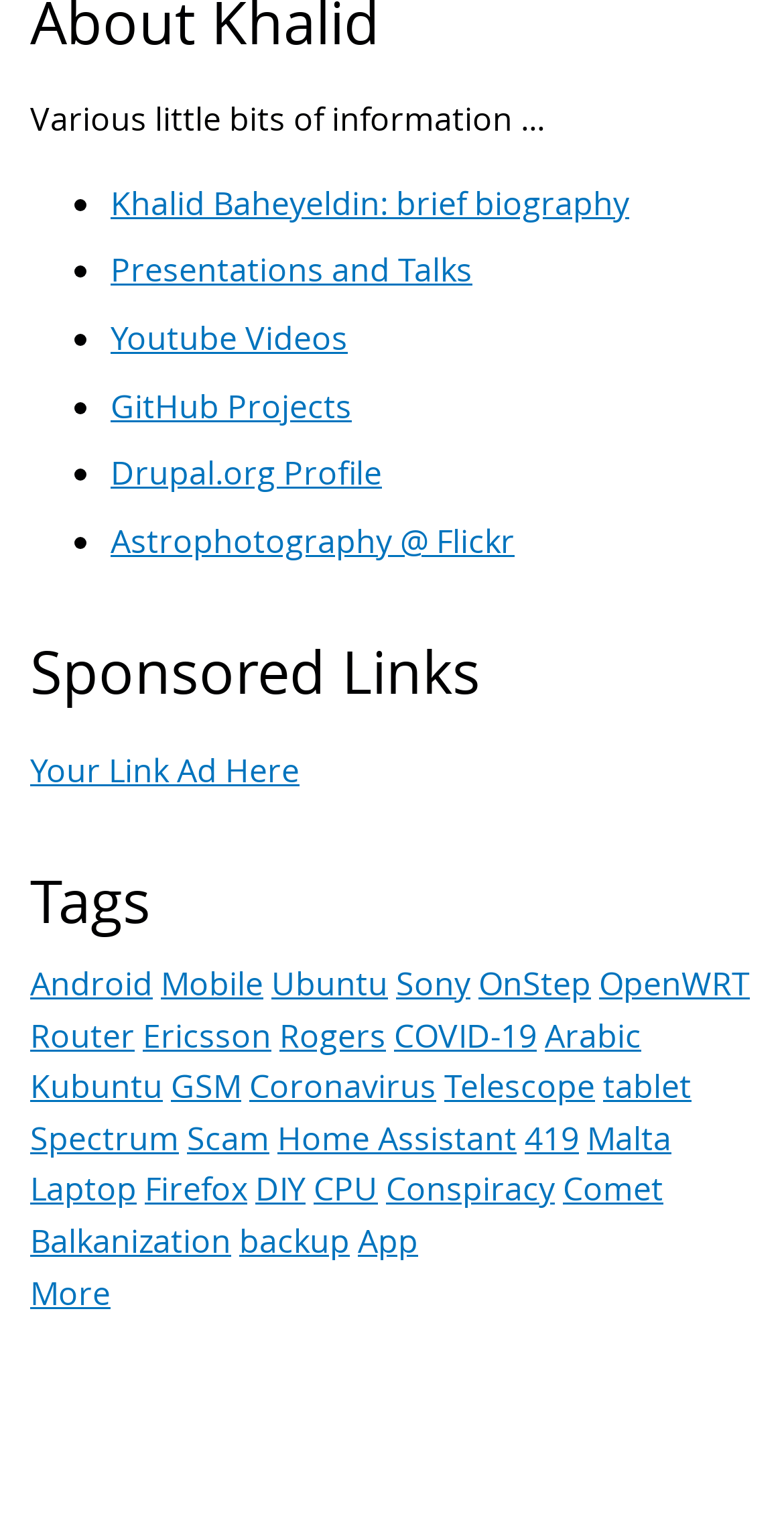What is the main topic of the webpage?
Please use the image to provide an in-depth answer to the question.

The webpage appears to be a personal webpage or blog of Khalid Baheyeldin, as evidenced by the presence of links to his biography, presentations, and projects.